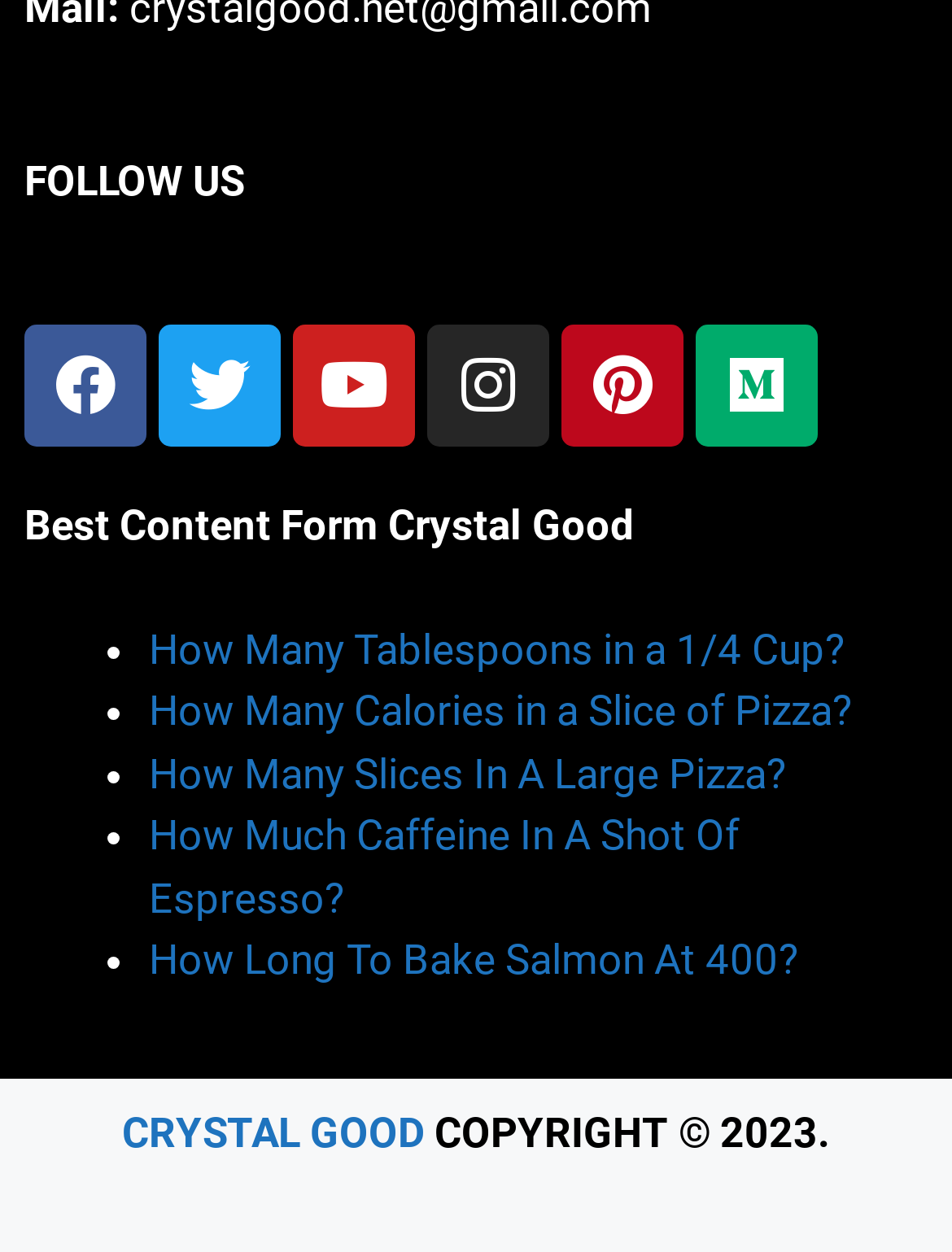Give a short answer using one word or phrase for the question:
What is the copyright year of the website?

2023